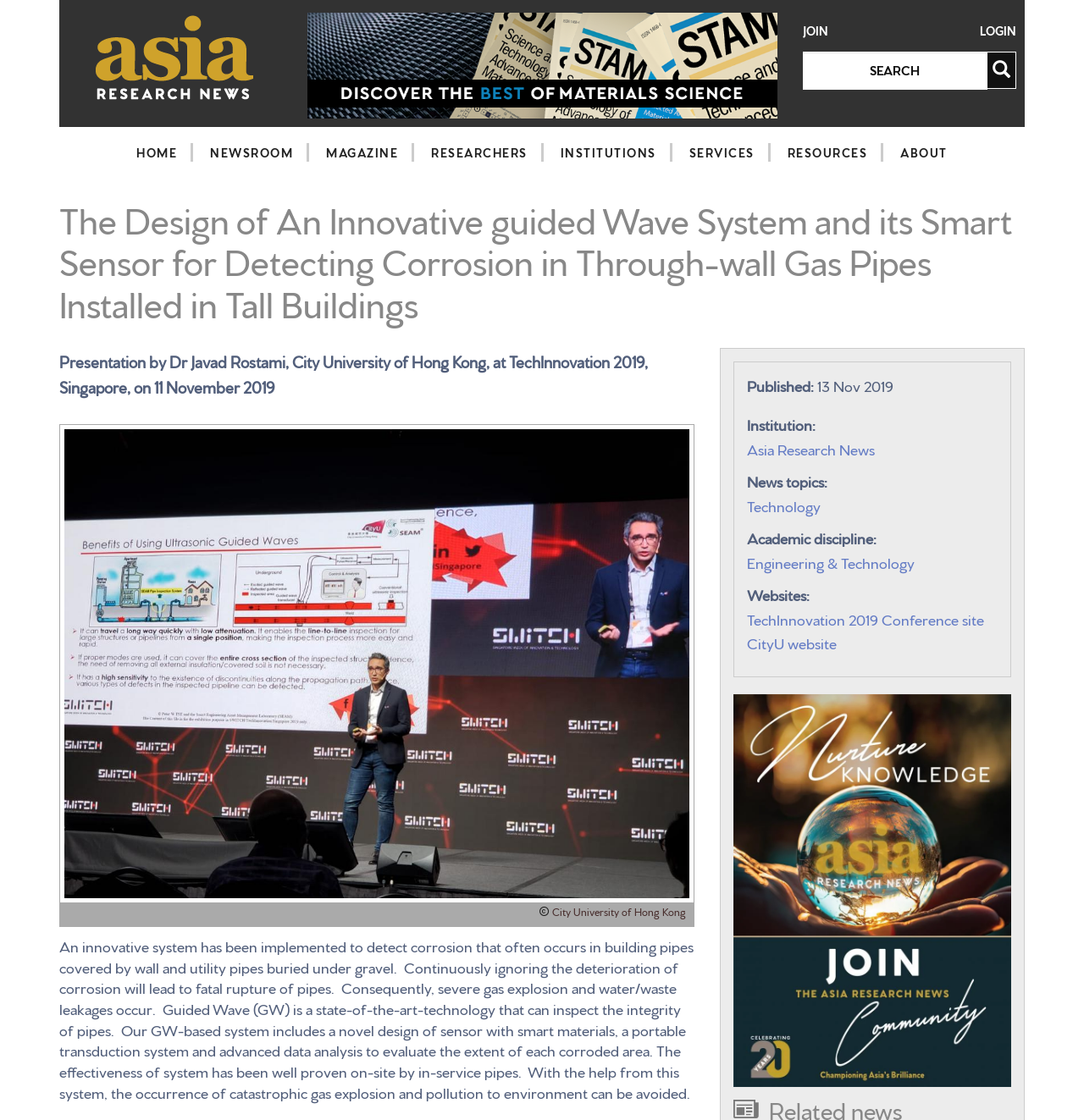Determine the bounding box coordinates for the clickable element to execute this instruction: "Login to the system". Provide the coordinates as four float numbers between 0 and 1, i.e., [left, top, right, bottom].

[0.904, 0.022, 0.938, 0.034]